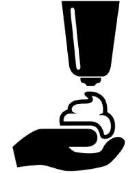Provide your answer to the question using just one word or phrase: What type of products is the image associated with?

Personal care products